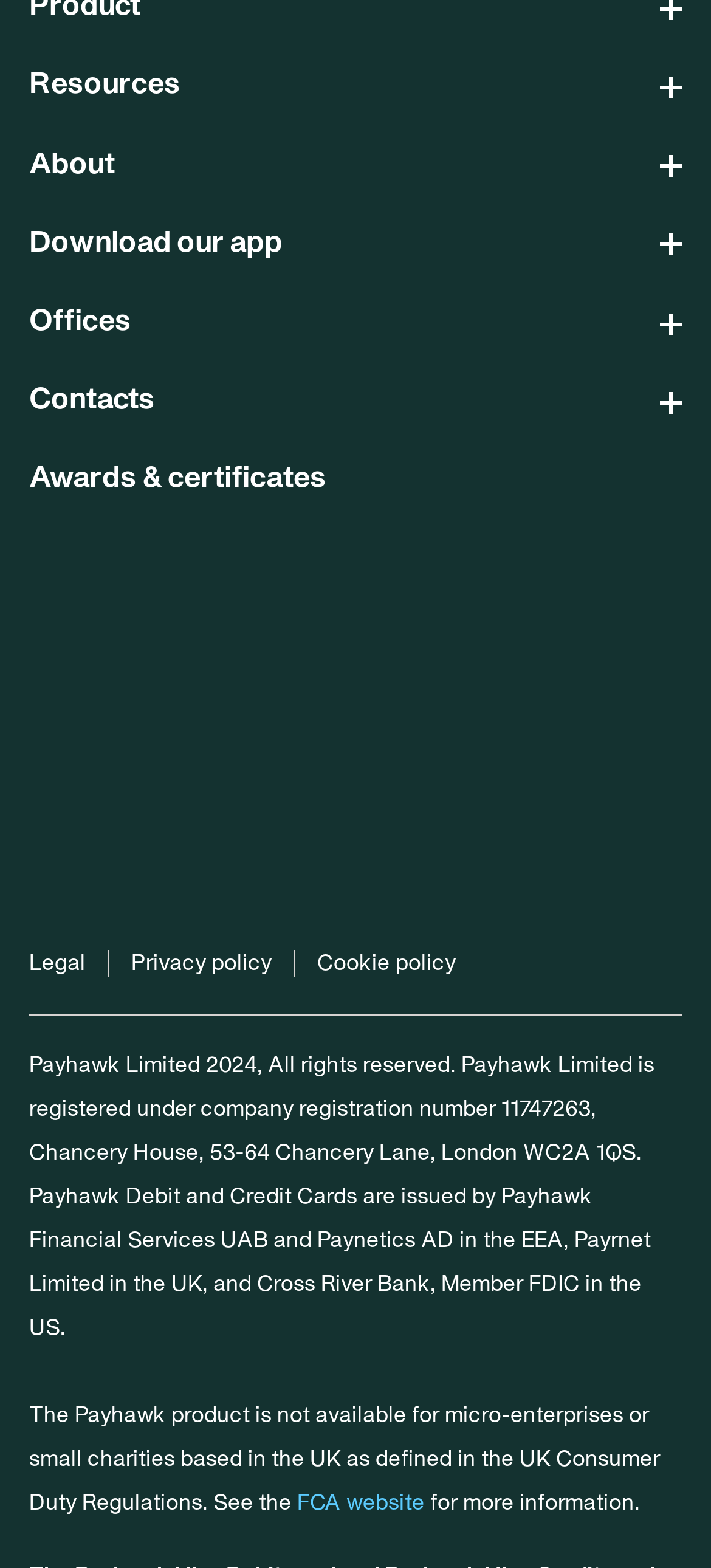Based on the element description Download our app, identify the bounding box coordinates for the UI element. The coordinates should be in the format (top-left x, top-left y, bottom-right x, bottom-right y) and within the 0 to 1 range.

[0.041, 0.145, 0.959, 0.167]